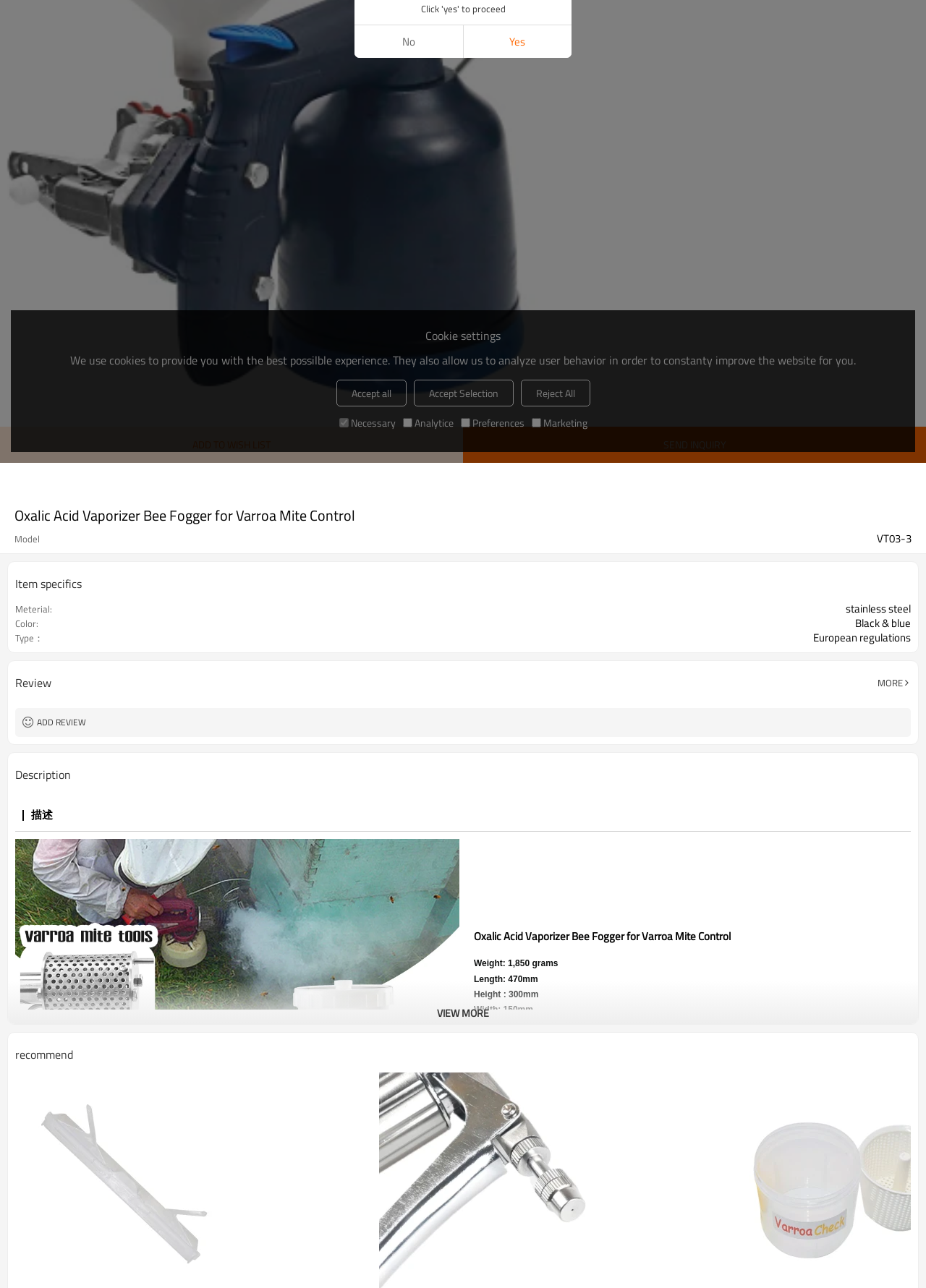Given the element description Reject All, predict the bounding box coordinates for the UI element in the webpage screenshot. The format should be (top-left x, top-left y, bottom-right x, bottom-right y), and the values should be between 0 and 1.

[0.562, 0.295, 0.637, 0.316]